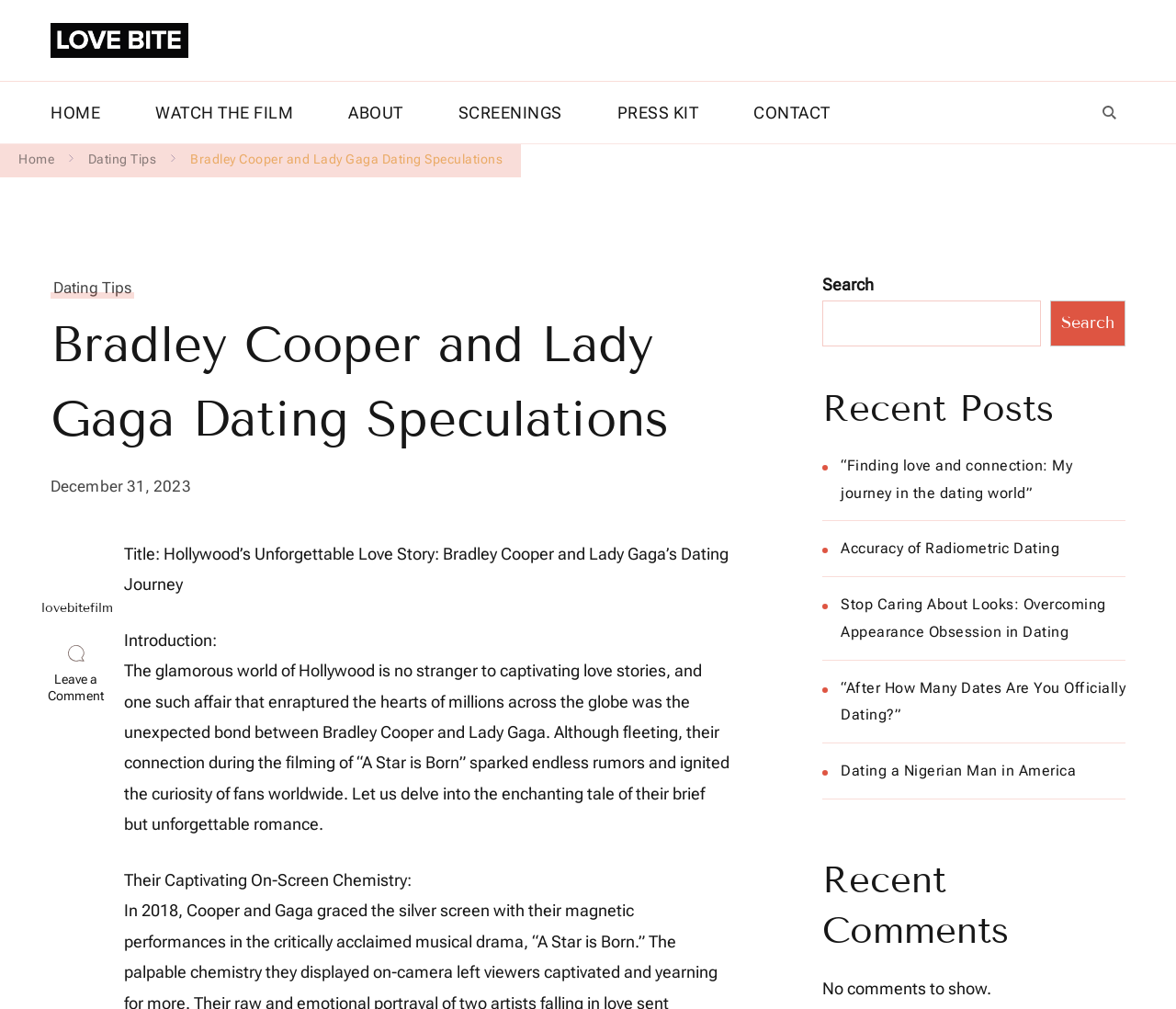What is the purpose of the search box?
Please look at the screenshot and answer in one word or a short phrase.

To search the website